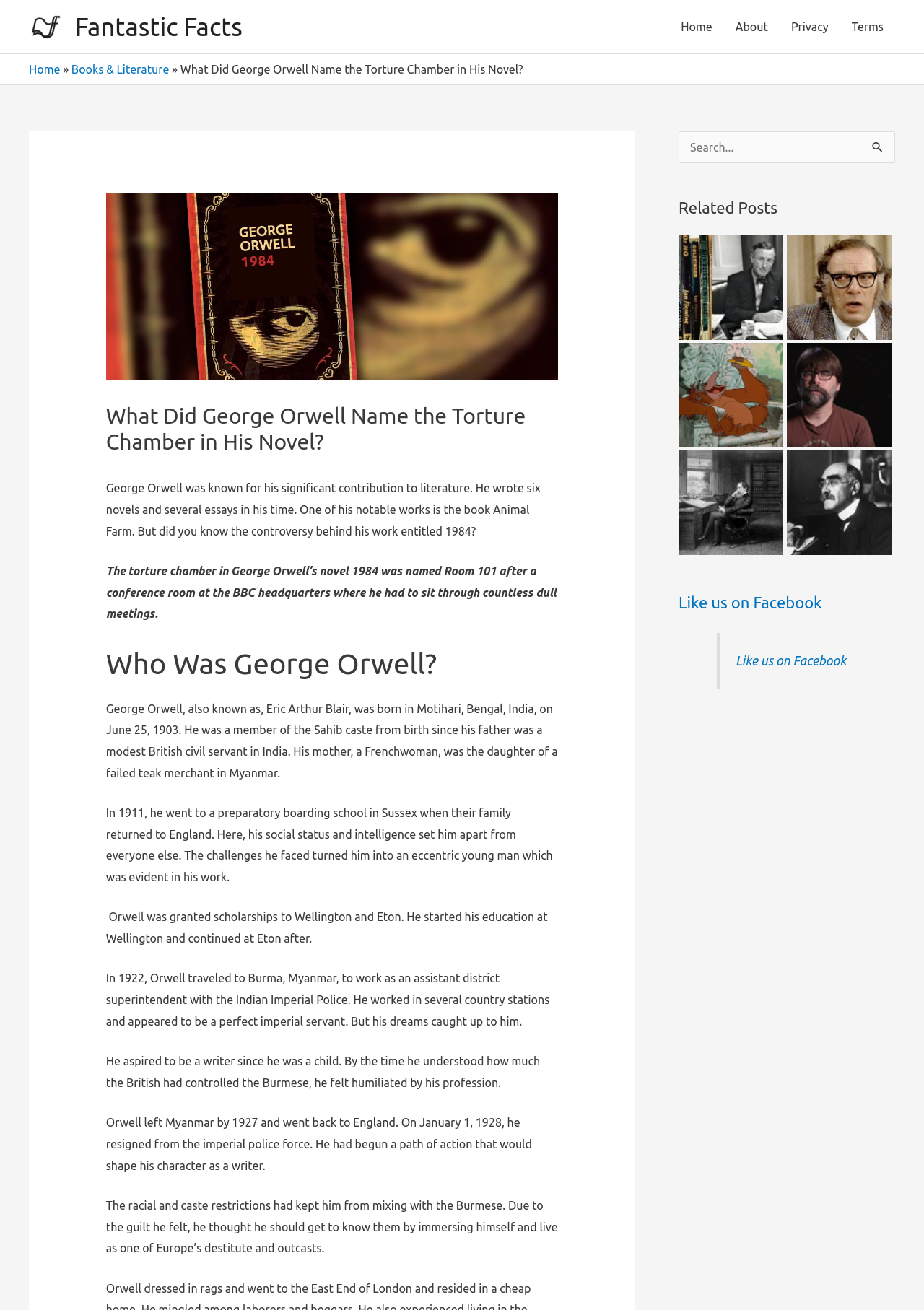For the following element description, predict the bounding box coordinates in the format (top-left x, top-left y, bottom-right x, bottom-right y). All values should be floating point numbers between 0 and 1. Description: DoD

None